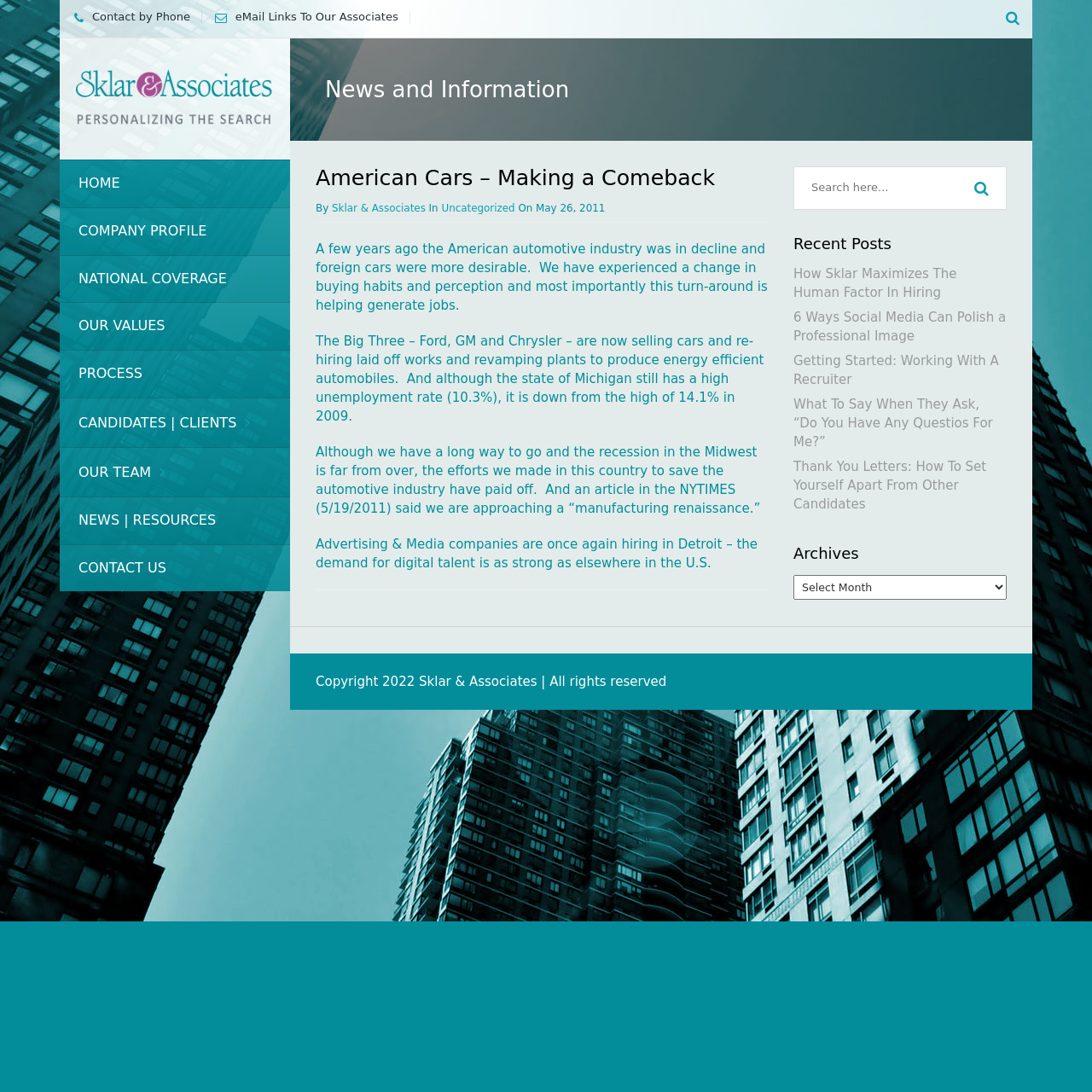Use the information in the screenshot to answer the question comprehensively: What is the purpose of the search box?

I inferred the purpose of the search box by its label 'Search and hit Enter!' and its location on the webpage, which suggests that it is meant for users to search for content within the website.